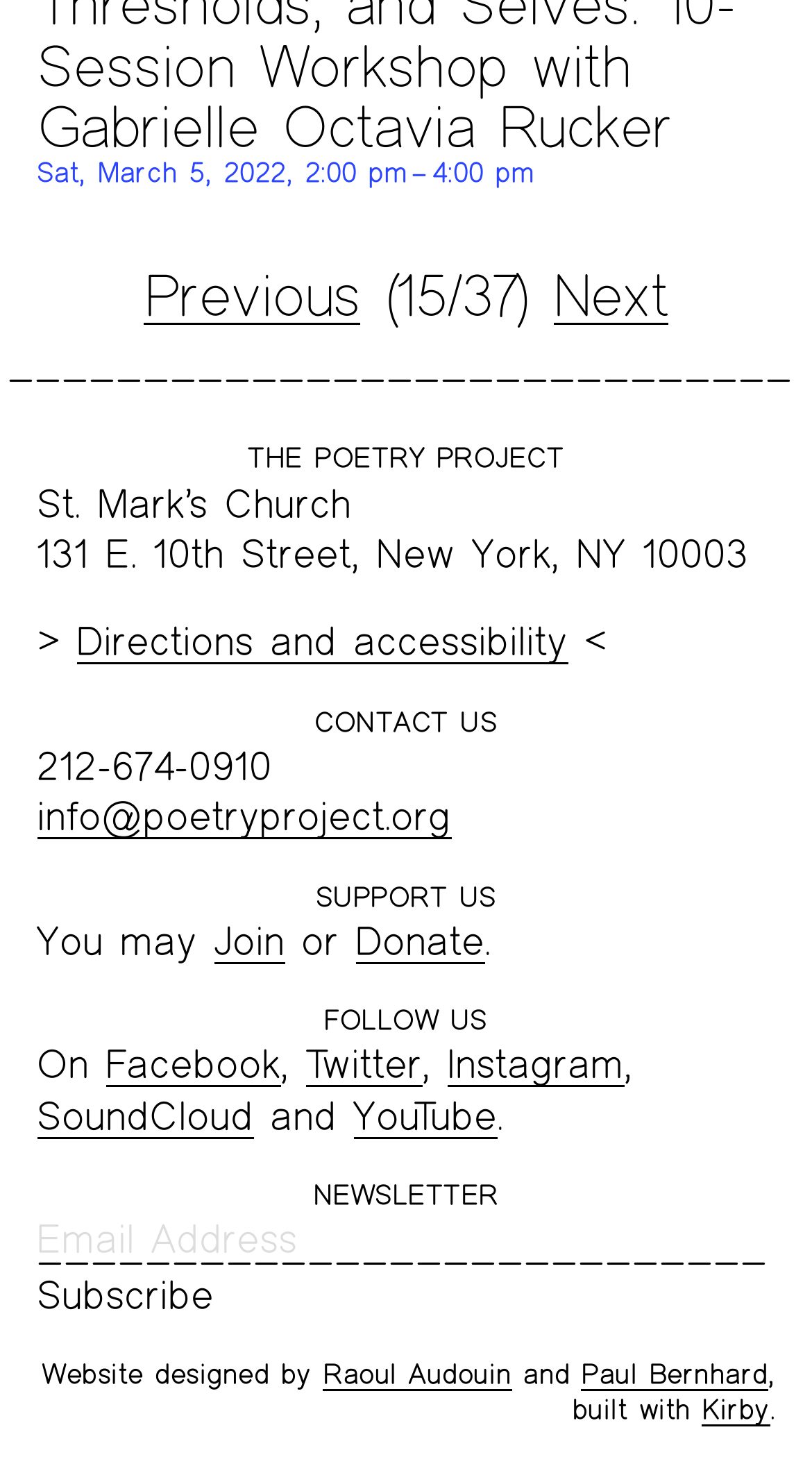Please specify the coordinates of the bounding box for the element that should be clicked to carry out this instruction: "Get directions and accessibility". The coordinates must be four float numbers between 0 and 1, formatted as [left, top, right, bottom].

[0.094, 0.421, 0.699, 0.454]